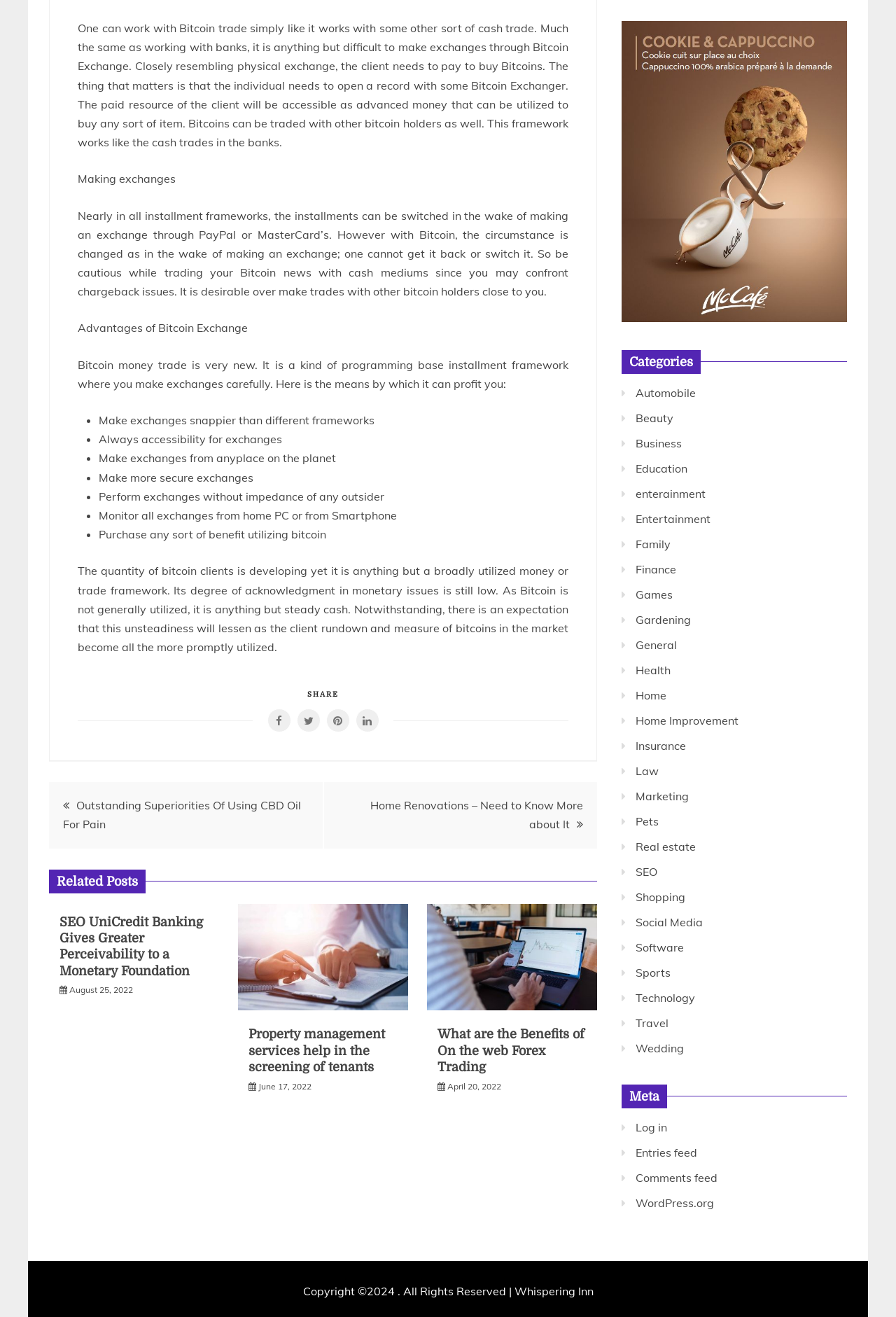Please find the bounding box coordinates of the element that must be clicked to perform the given instruction: "Click the link to learn about Tenant Screening Services". The coordinates should be four float numbers from 0 to 1, i.e., [left, top, right, bottom].

[0.266, 0.759, 0.455, 0.769]